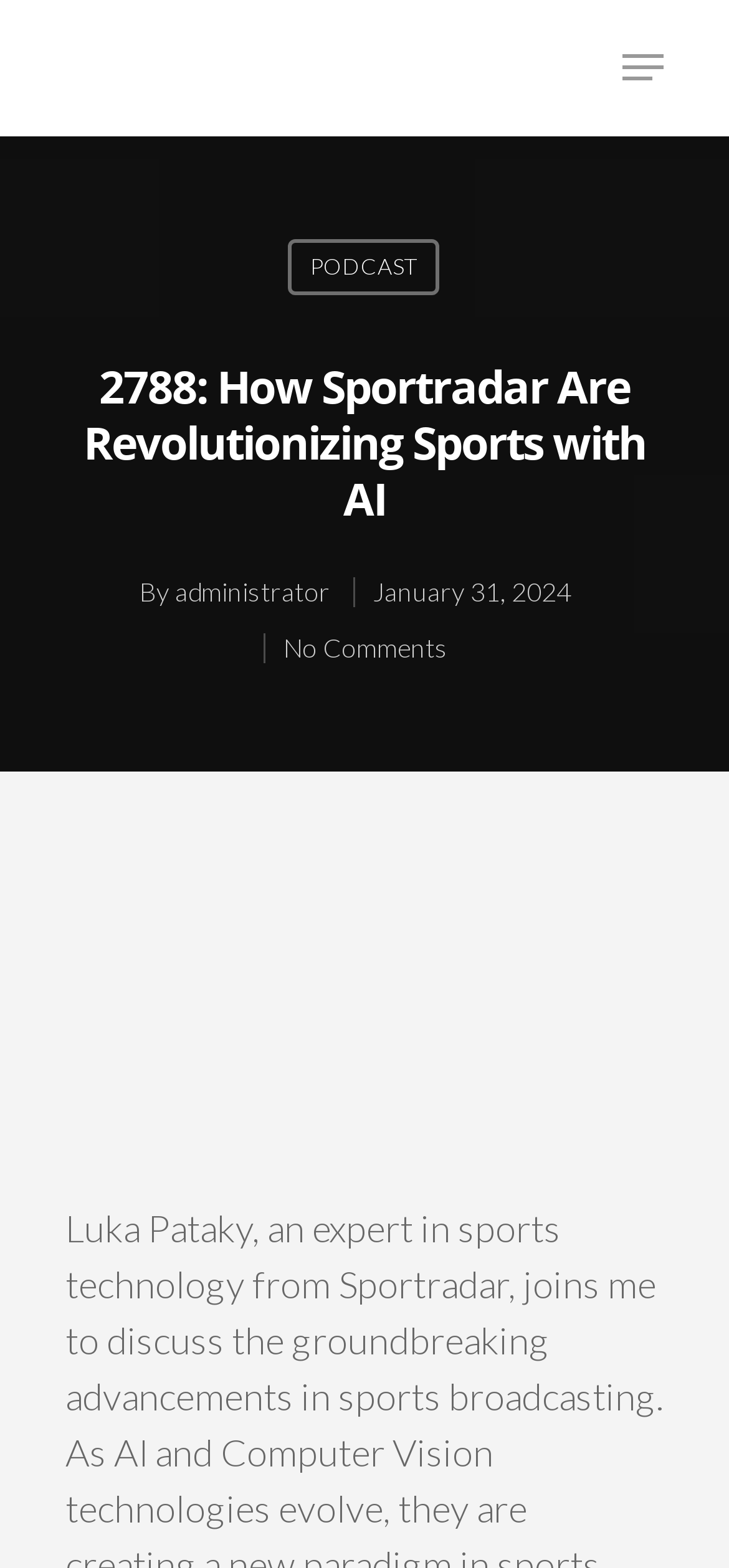Utilize the details in the image to give a detailed response to the question: What is the type of media embedded in the article?

I found the type of media embedded in the article by looking at the iframe 'Embed Player' which is located at the bottom of the page.